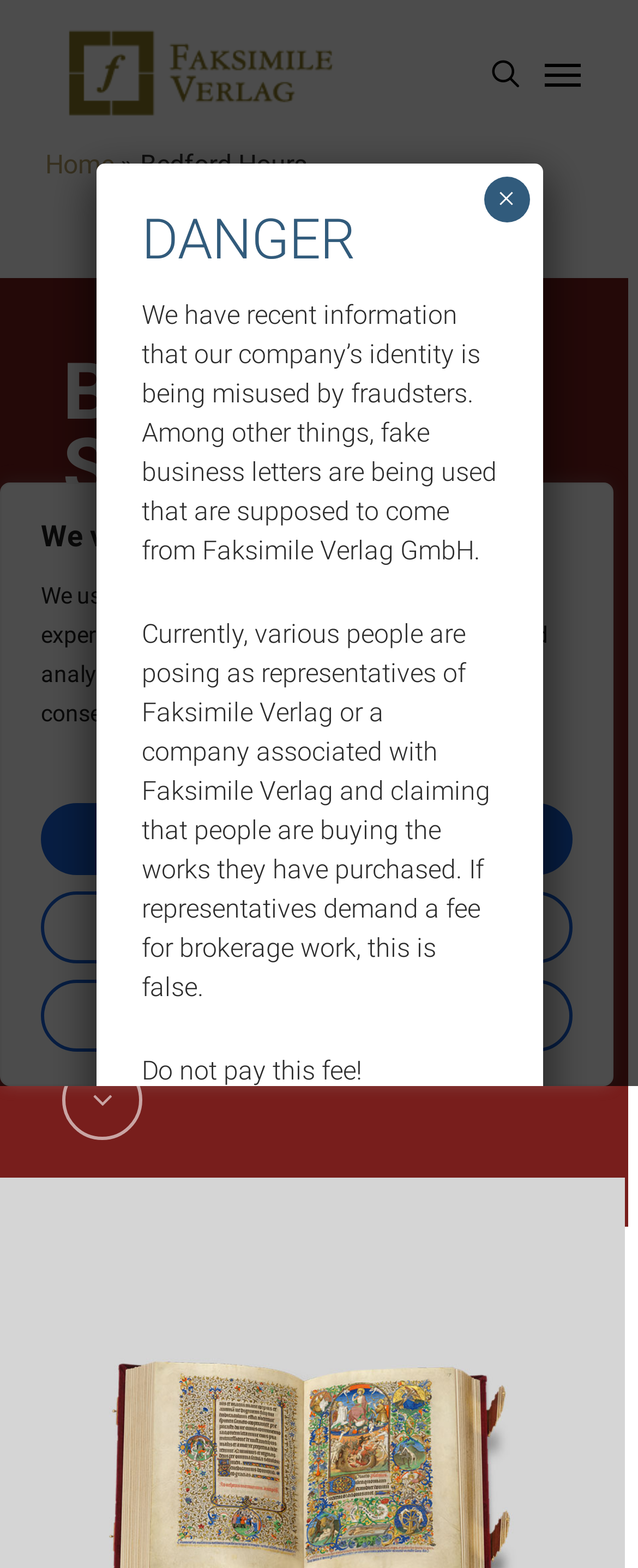What is the century when the Bedford Hours manuscript was created?
Use the image to give a comprehensive and detailed response to the question.

I found the answer by reading the static text element that describes the manuscript as originating from the 'early 15th century', indicating the time period when it was created.